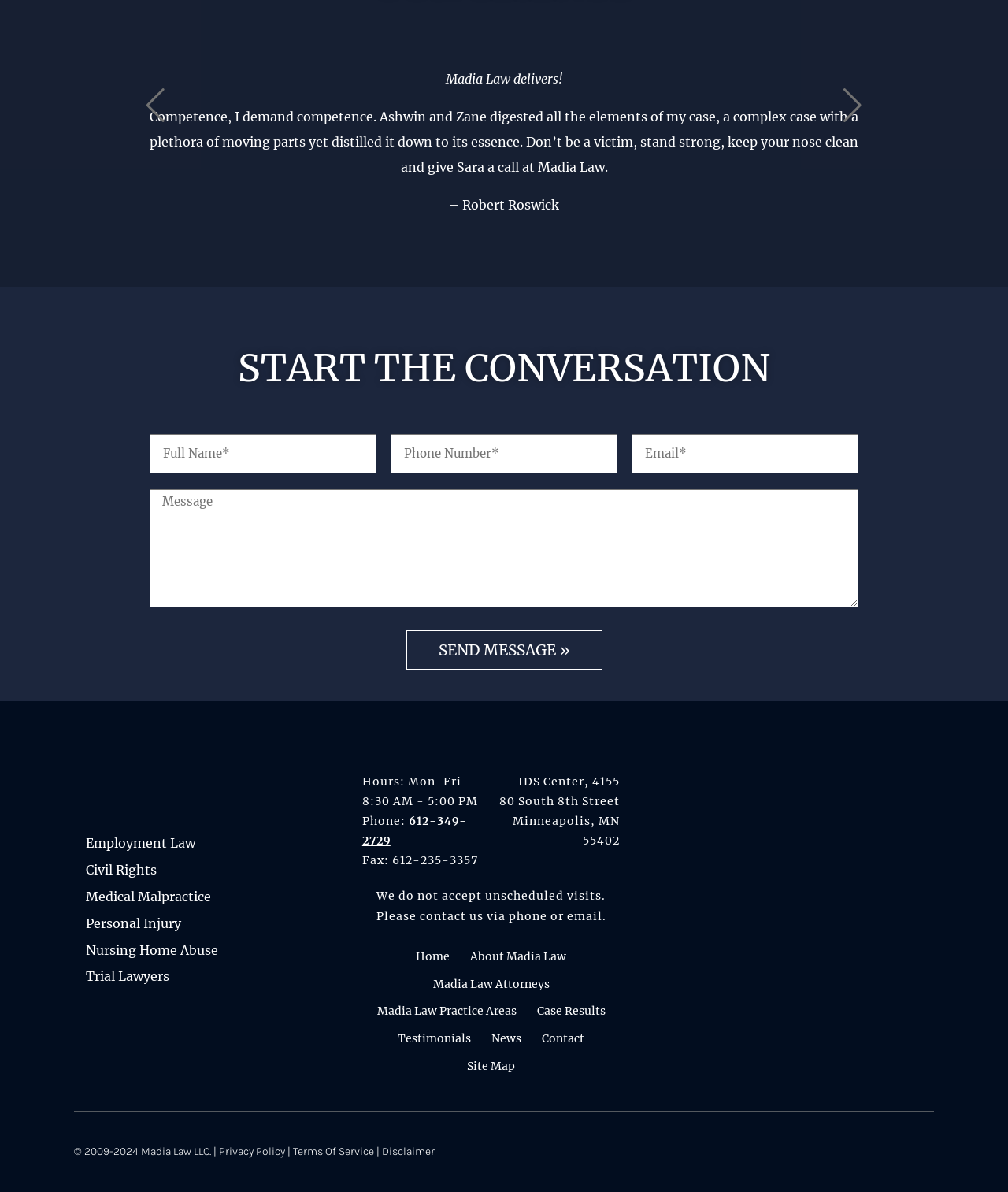What is the phone number? Based on the image, give a response in one word or a short phrase.

612-349-2729